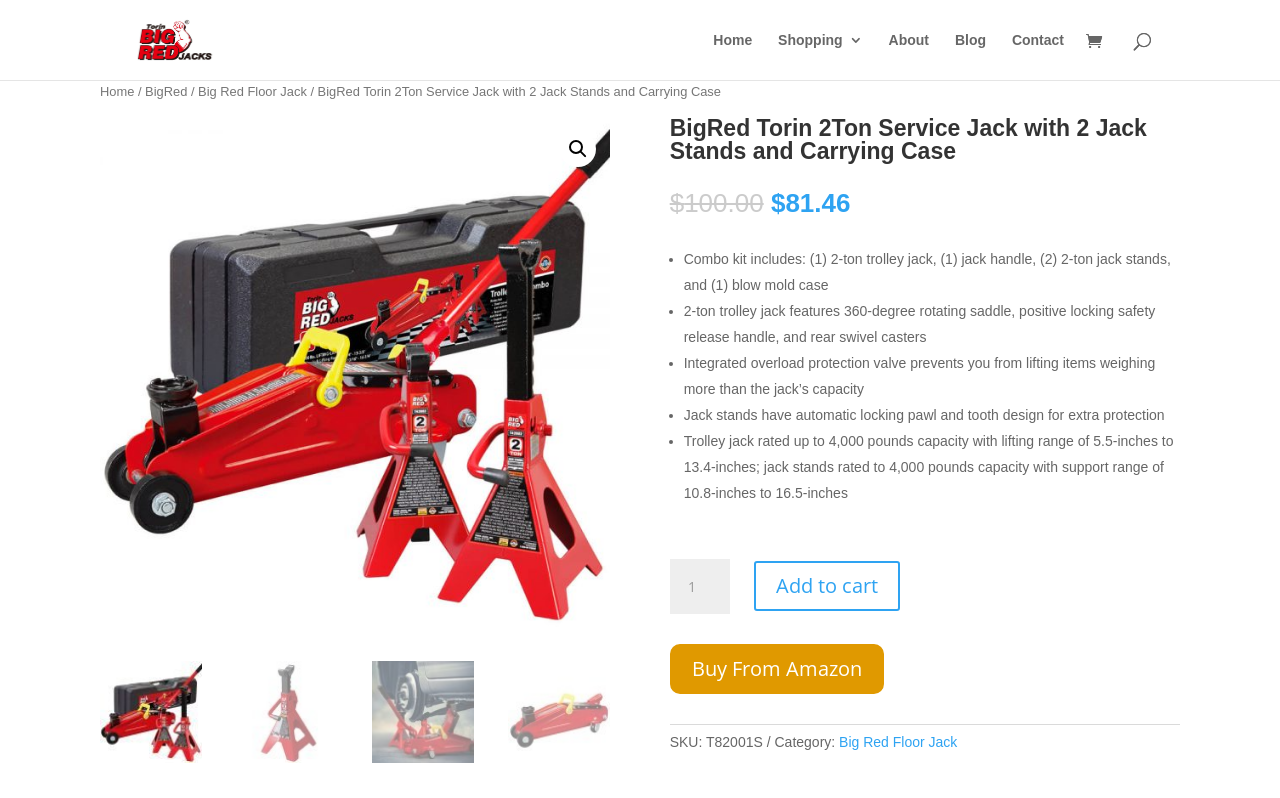Pinpoint the bounding box coordinates for the area that should be clicked to perform the following instruction: "Buy from Amazon".

[0.523, 0.807, 0.69, 0.87]